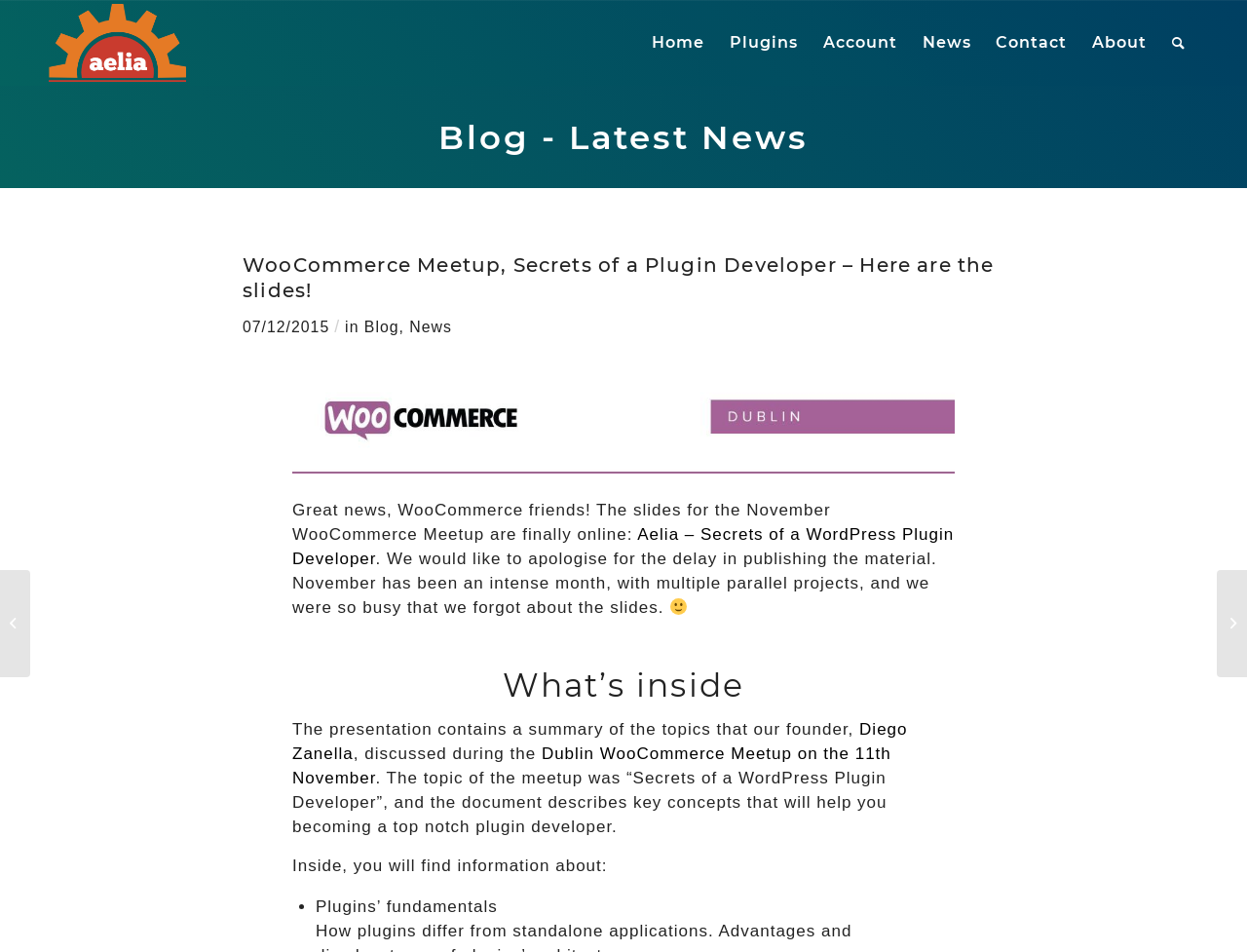Give a detailed account of the webpage's layout and content.

The webpage appears to be a blog post from Aelia, a WordPress plugin developer. At the top of the page, there is a logo and a navigation menu with seven items: Home, Plugins, Account, News, Contact, About, and Search. 

Below the navigation menu, there is a prominent link to the blog, with a title "WooCommerce Meetup, Secrets of a Plugin Developer – Here are the slides!" and a date "07/12/2015". 

The main content of the page is divided into sections. The first section has a heading "Dublin WooCommerce Meetup - Banner" with an image and a brief introduction to the meetup. 

The next section has a heading "What’s inside" and describes the content of the presentation, which includes topics such as plugins' fundamentals. The text is accompanied by a smiling face emoji. 

There are two links to other blog posts on the right side of the page, one titled "WooCommerce Moneris Extended Gateway – Gateway switching bug fix" and the other titled "WooCommerce Tips & Tricks – Only allow specific product combinations...".